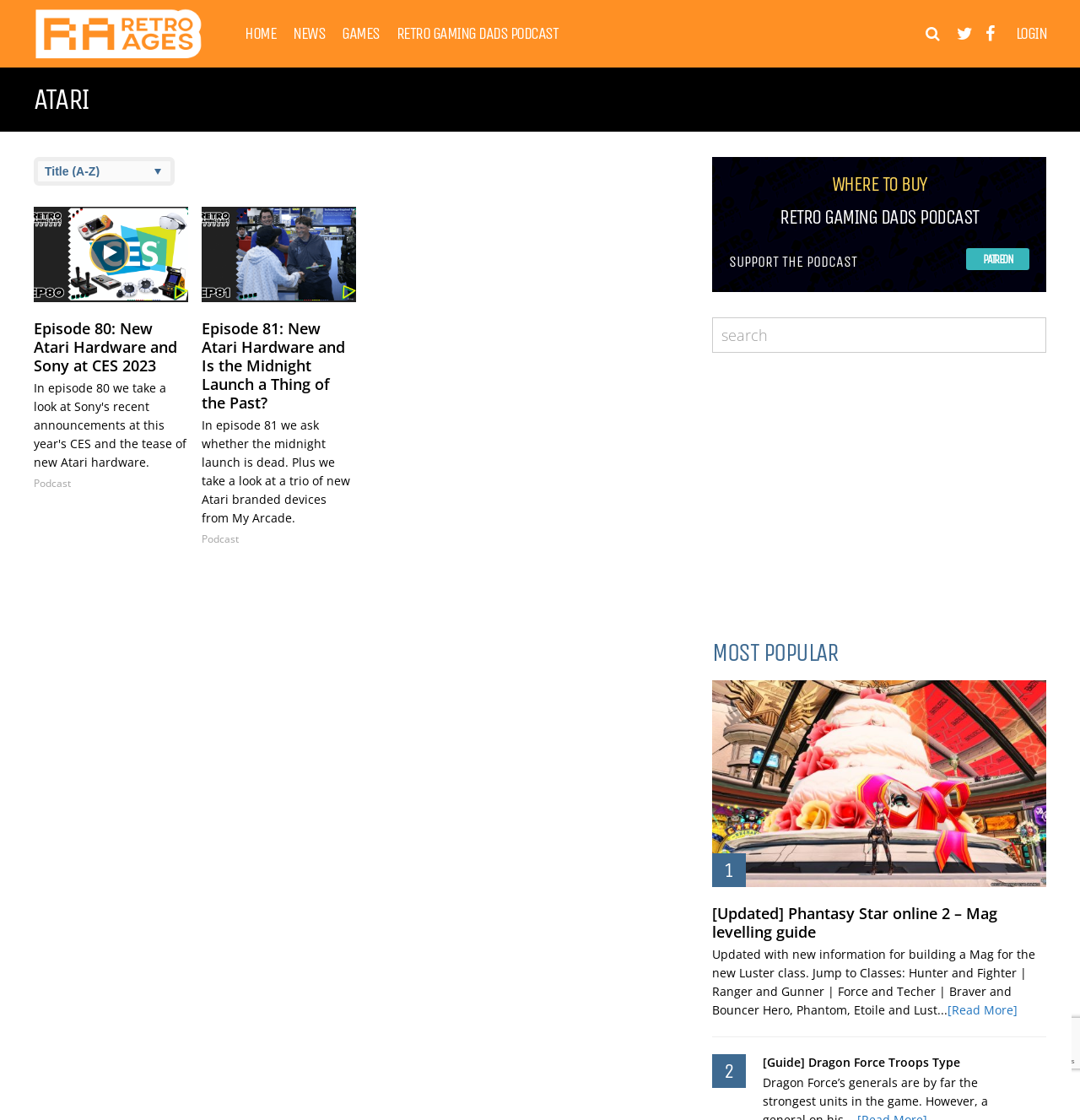Identify the bounding box coordinates of the section to be clicked to complete the task described by the following instruction: "Click on the HOME link". The coordinates should be four float numbers between 0 and 1, formatted as [left, top, right, bottom].

[0.227, 0.023, 0.255, 0.038]